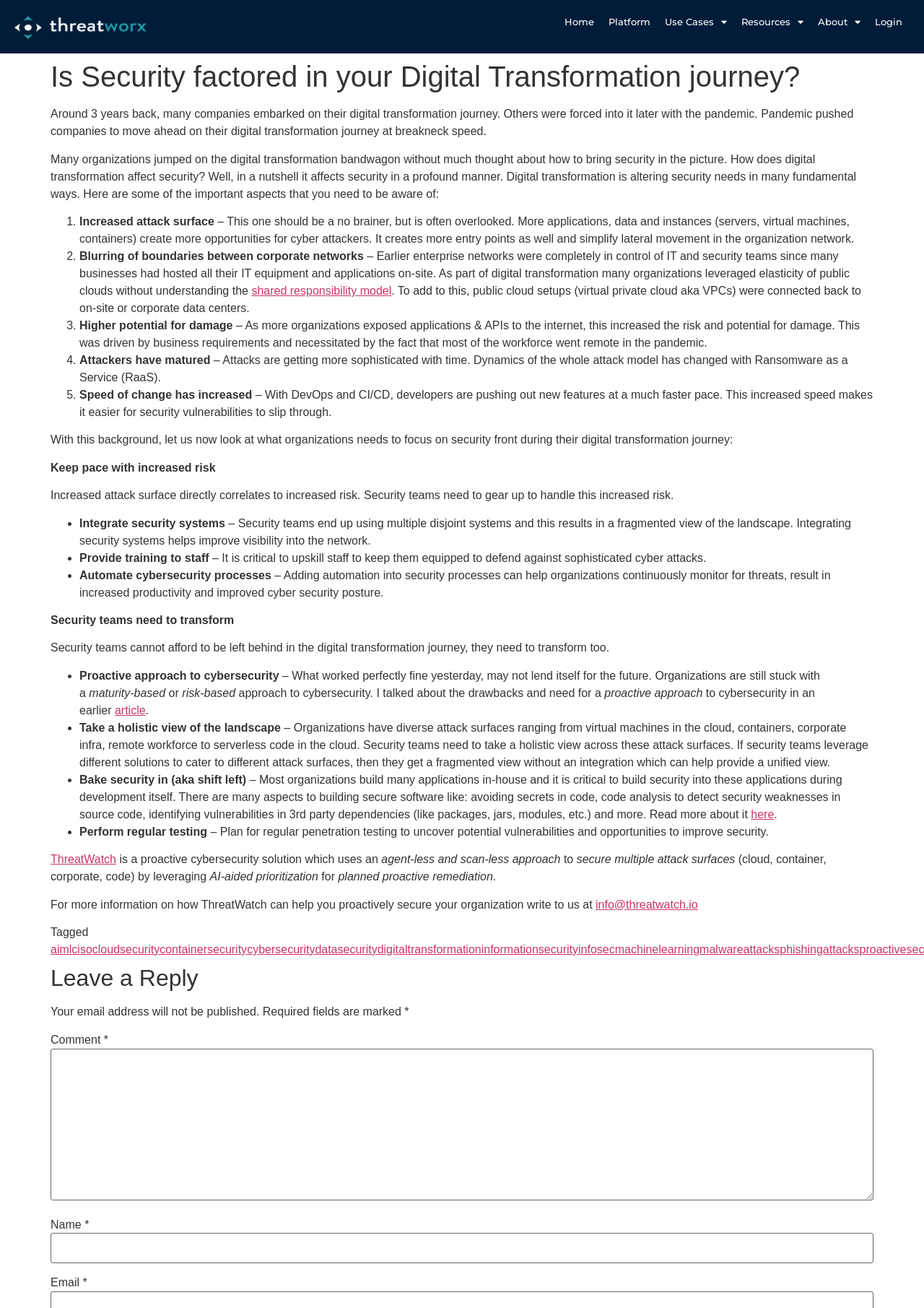Highlight the bounding box coordinates of the region I should click on to meet the following instruction: "Click on info@threatwatch.io".

[0.645, 0.687, 0.755, 0.696]